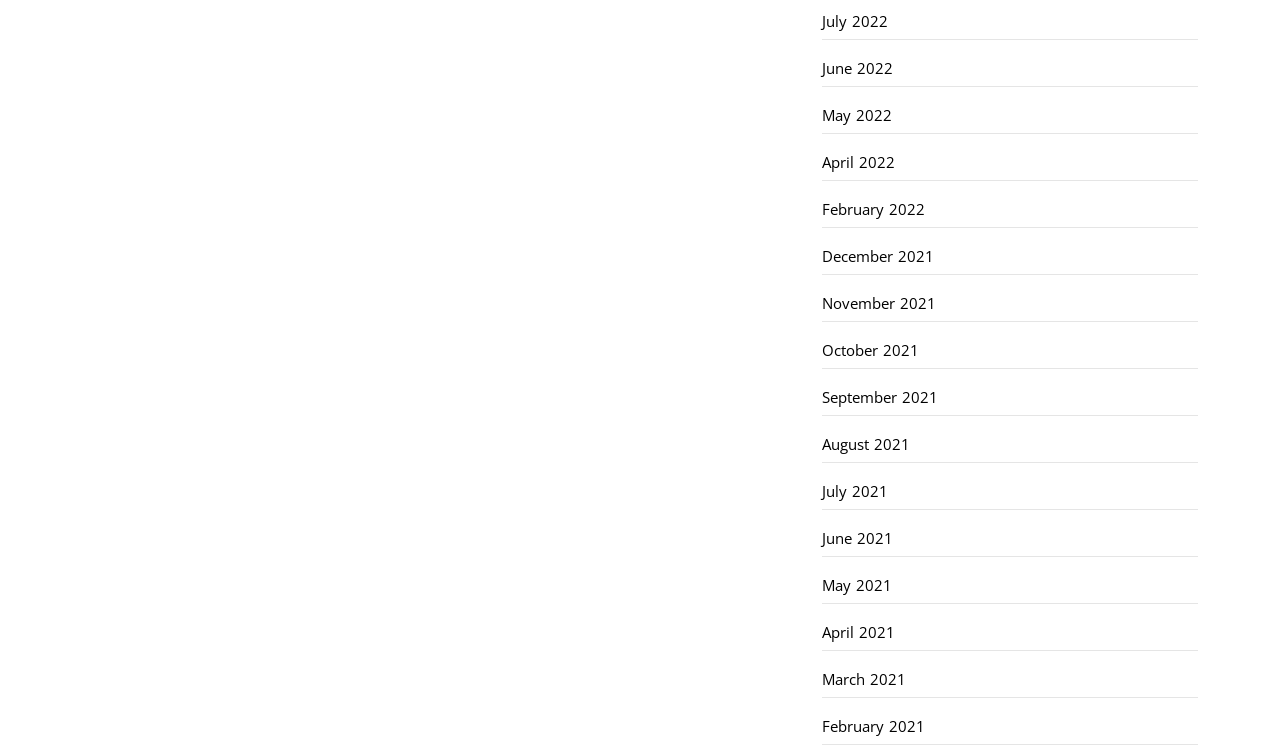What is the vertical position of 'June 2021' relative to 'June 2022'?
Please provide a comprehensive answer based on the contents of the image.

By comparing the y1 and y2 coordinates of the bounding boxes, I found that 'June 2021' has a y1 value of 0.694 and a y2 value of 0.744, while 'June 2022' has a y1 value of 0.067 and a y2 value of 0.116. Since the y1 value of 'June 2021' is greater than the y1 value of 'June 2022', 'June 2021' is located below 'June 2022'.